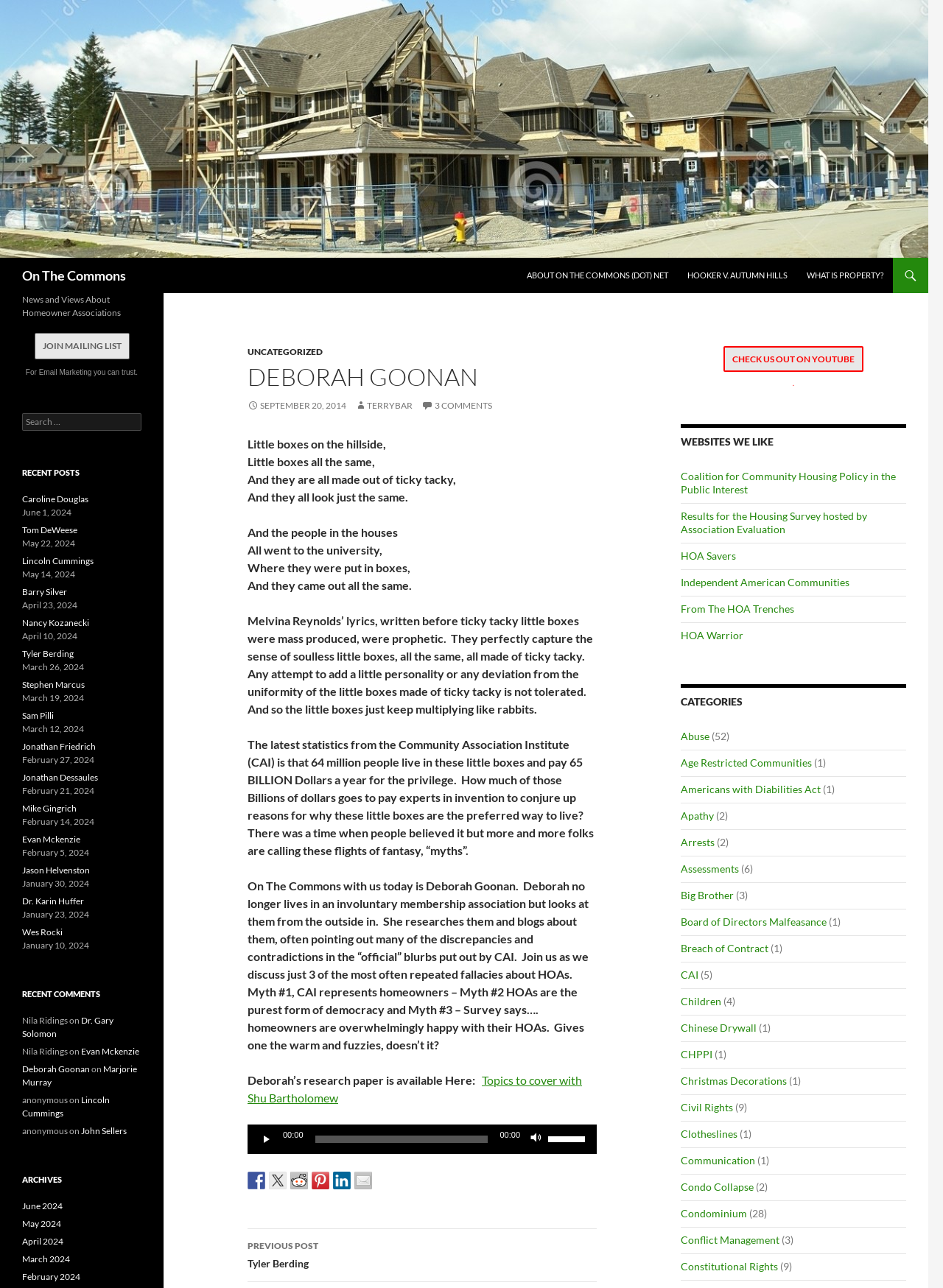What is the name of the research paper available on the webpage?
Provide a comprehensive and detailed answer to the question.

The text 'Deborah’s research paper is available Here:' is obtained from the StaticText element with bounding box coordinates [0.263, 0.833, 0.511, 0.844], but the name of the research paper is not specified.